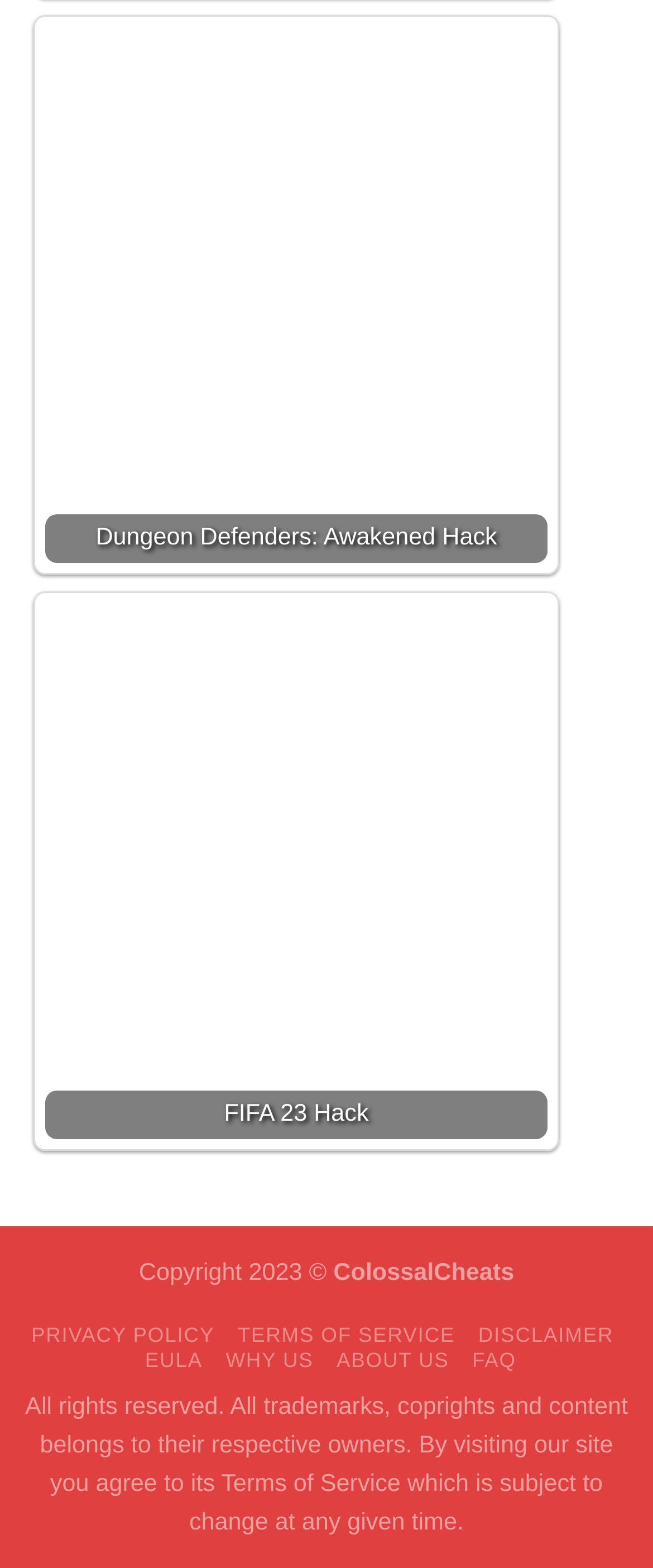Locate the UI element described by Why us in the provided webpage screenshot. Return the bounding box coordinates in the format (top-left x, top-left y, bottom-right x, bottom-right y), ensuring all values are between 0 and 1.

[0.346, 0.86, 0.48, 0.875]